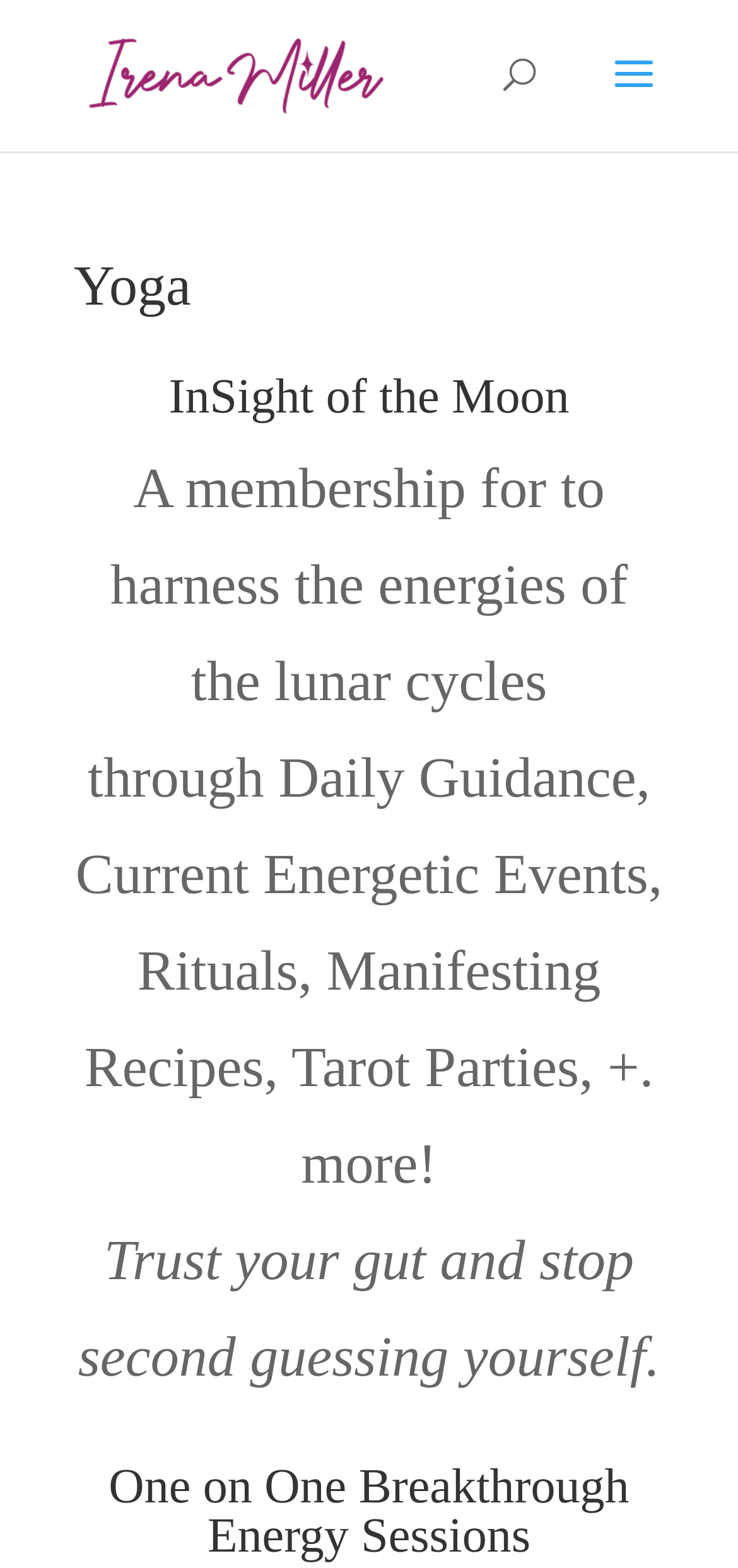Extract the bounding box coordinates of the UI element described by: "alt="Irena Miller"". The coordinates should include four float numbers ranging from 0 to 1, e.g., [left, top, right, bottom].

[0.119, 0.025, 0.519, 0.065]